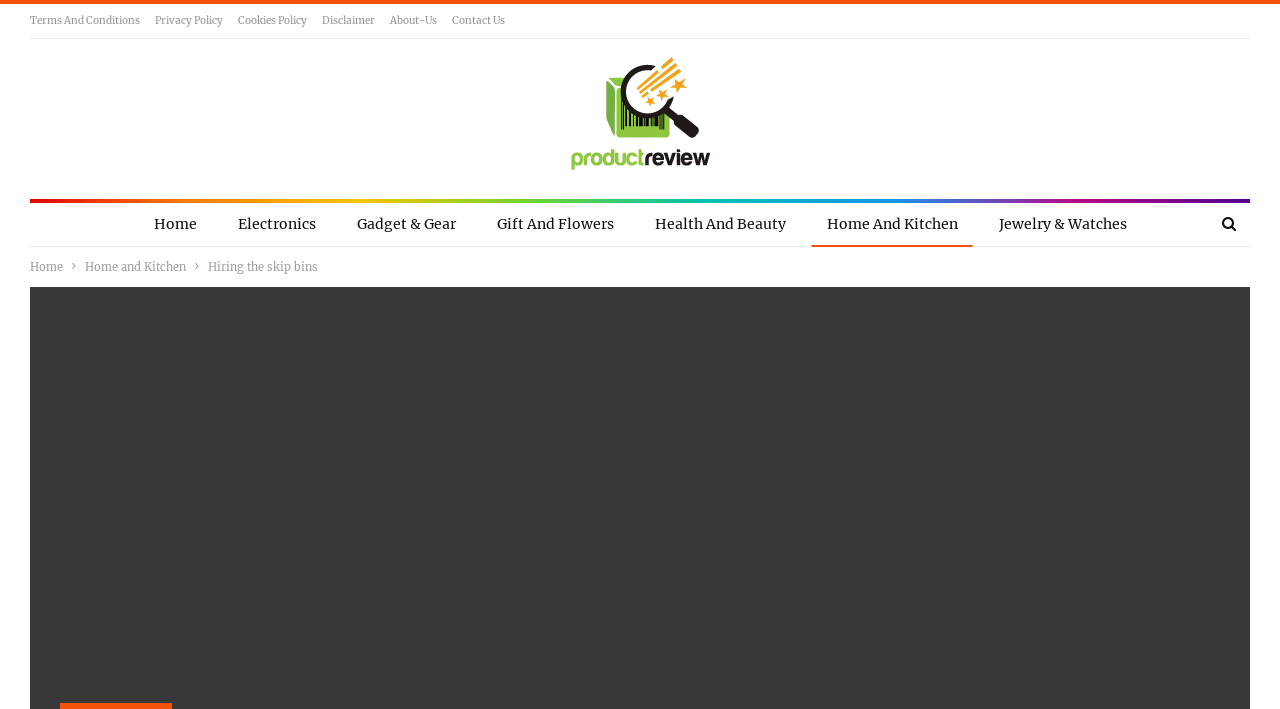Please give a one-word or short phrase response to the following question: 
How many main categories are there?

8